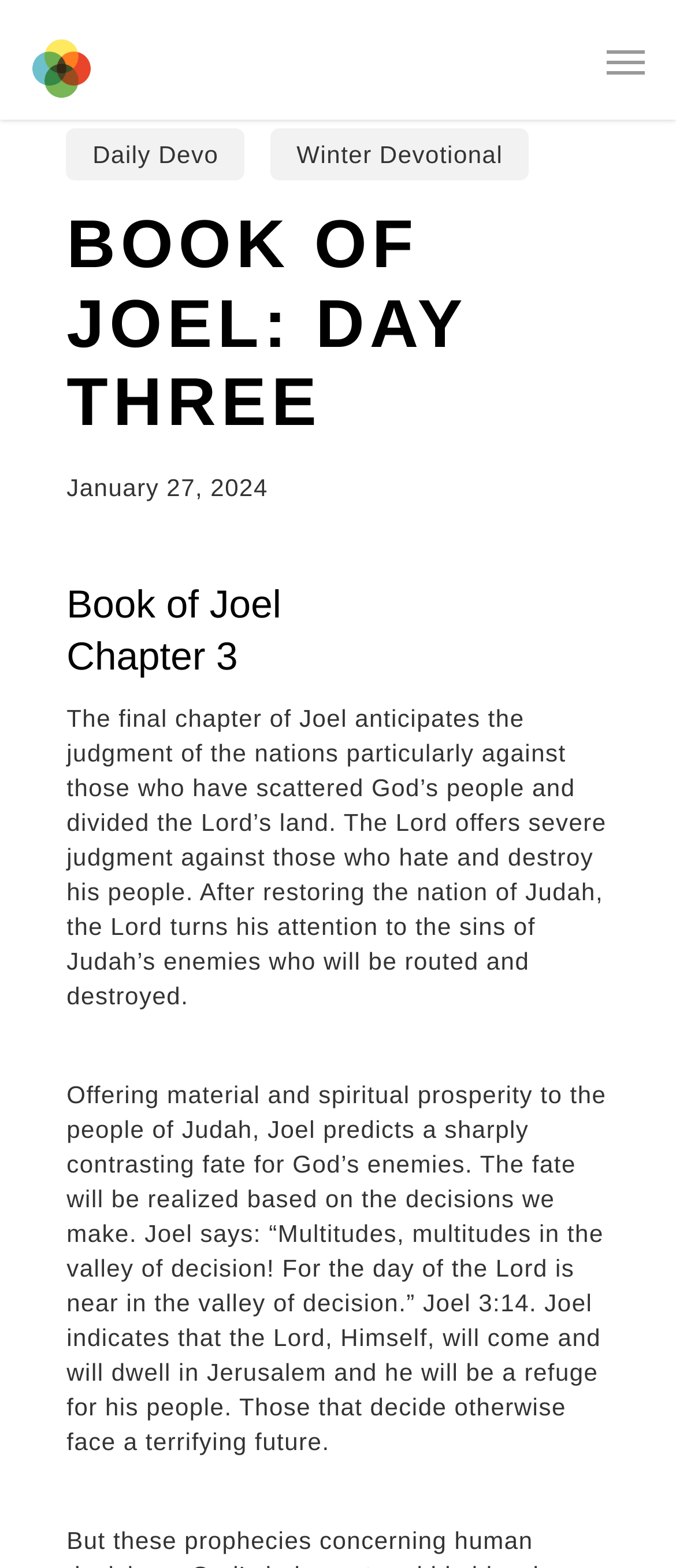Summarize the webpage with intricate details.

The webpage is about the Book of Joel, Day Three, from Fairfax Church. At the top left, there is a link to Fairfax Church, accompanied by an image with the same name. On the top right, there is a navigation menu button. Below the navigation menu, there are two links, "Daily Devo" and "Winter Devotional", placed side by side.

The main content starts with a heading "BOOK OF JOEL: DAY THREE" followed by the date "January 27, 2024". Below the date, there is a subheading "Book of Joel Chapter 3". The chapter summary is divided into two paragraphs. The first paragraph explains that the final chapter of Joel anticipates the judgment of the nations, particularly against those who have scattered God's people and divided the Lord's land. The second paragraph describes the contrasting fate of God's enemies, with the Lord offering material and spiritual prosperity to the people of Judah, while warning of a terrifying future for those who decide otherwise.